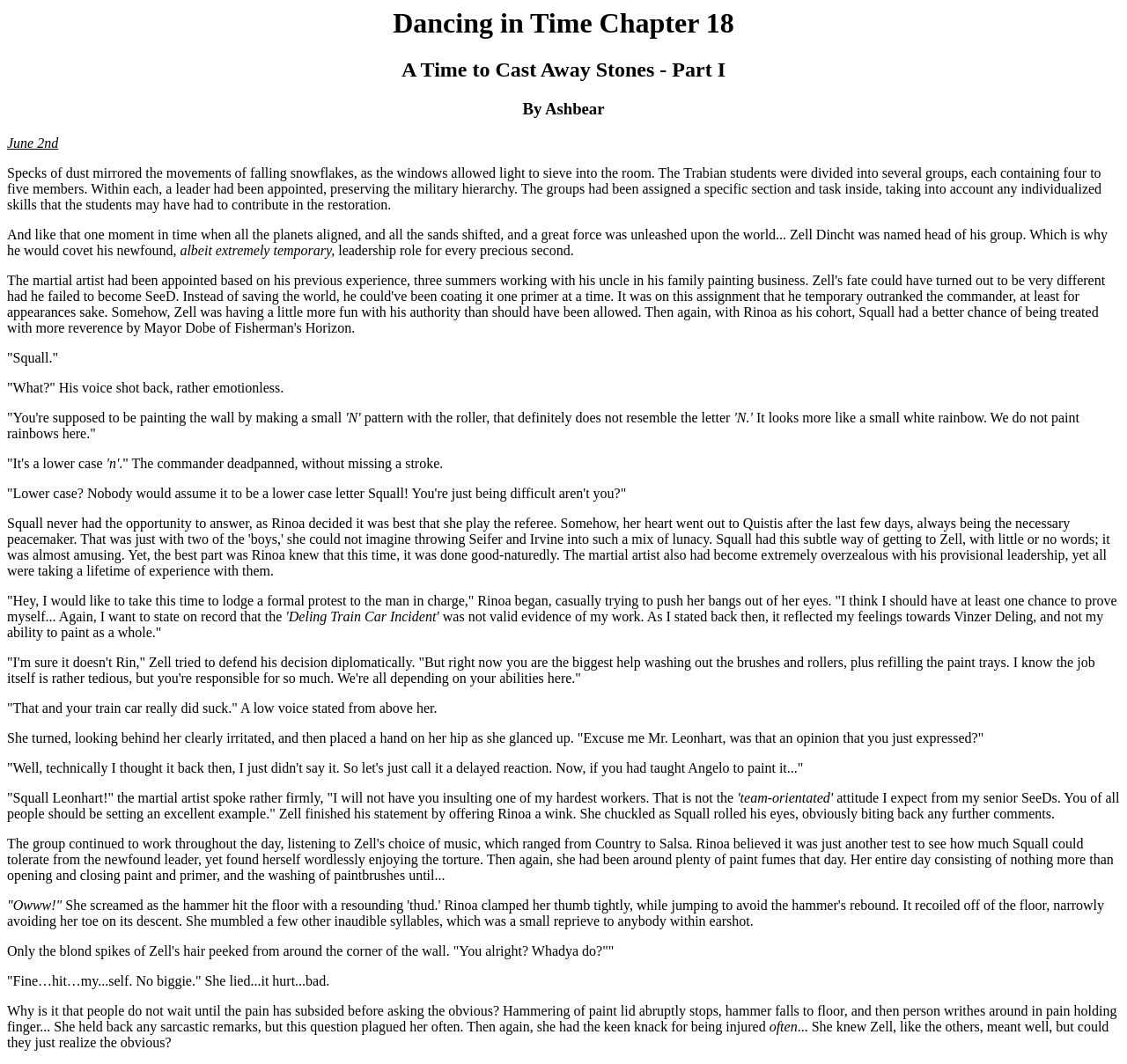Please determine the primary heading and provide its text.

Dancing in Time Chapter 18